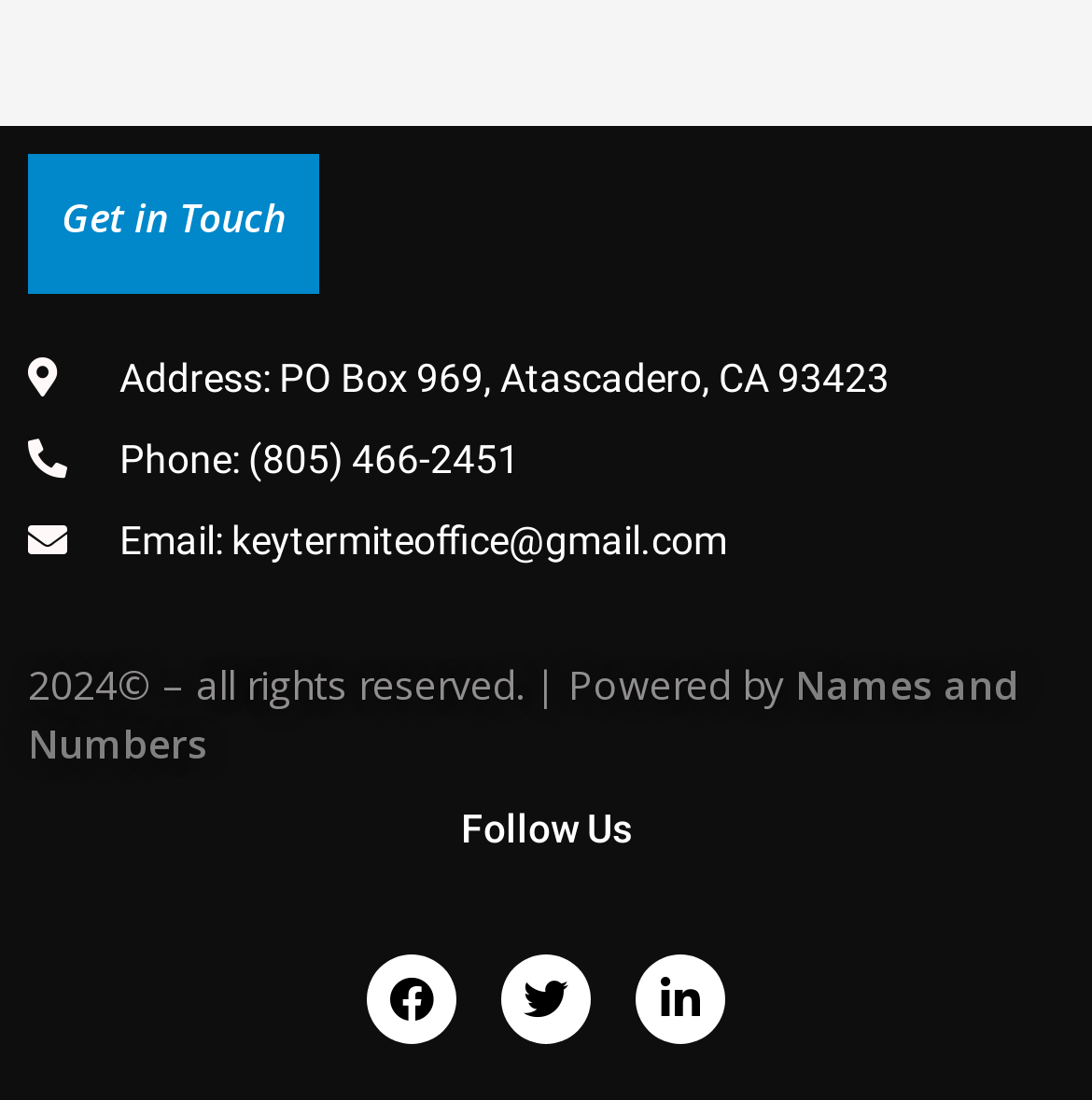Extract the bounding box of the UI element described as: "Email: keytermiteoffice@gmail.com".

[0.026, 0.464, 0.974, 0.518]